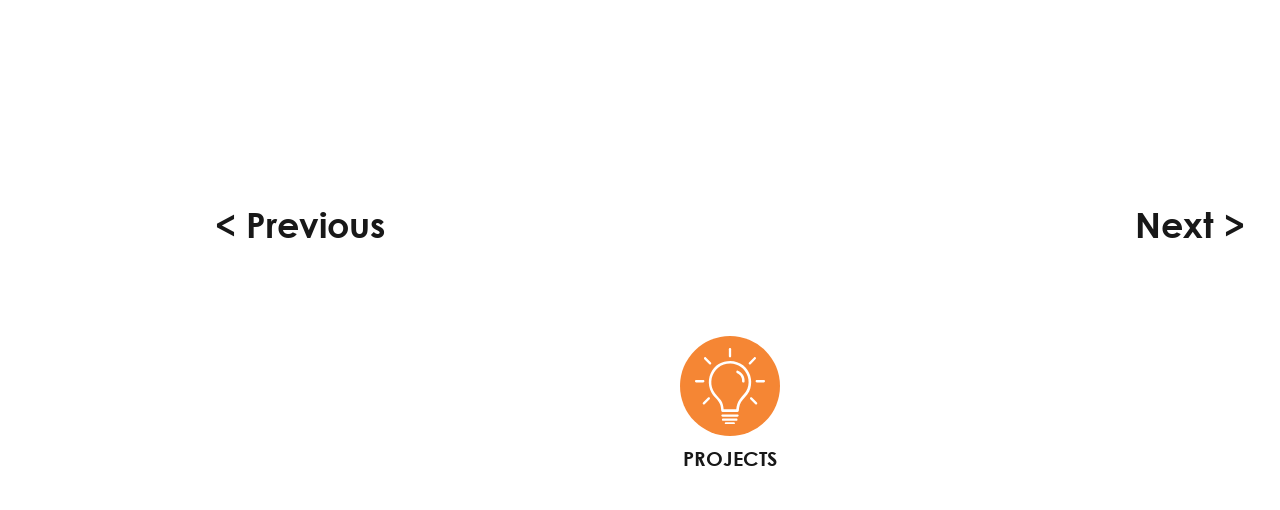Predict the bounding box coordinates of the UI element that matches this description: "Next >". The coordinates should be in the format [left, top, right, bottom] with each value between 0 and 1.

[0.887, 0.4, 0.973, 0.482]